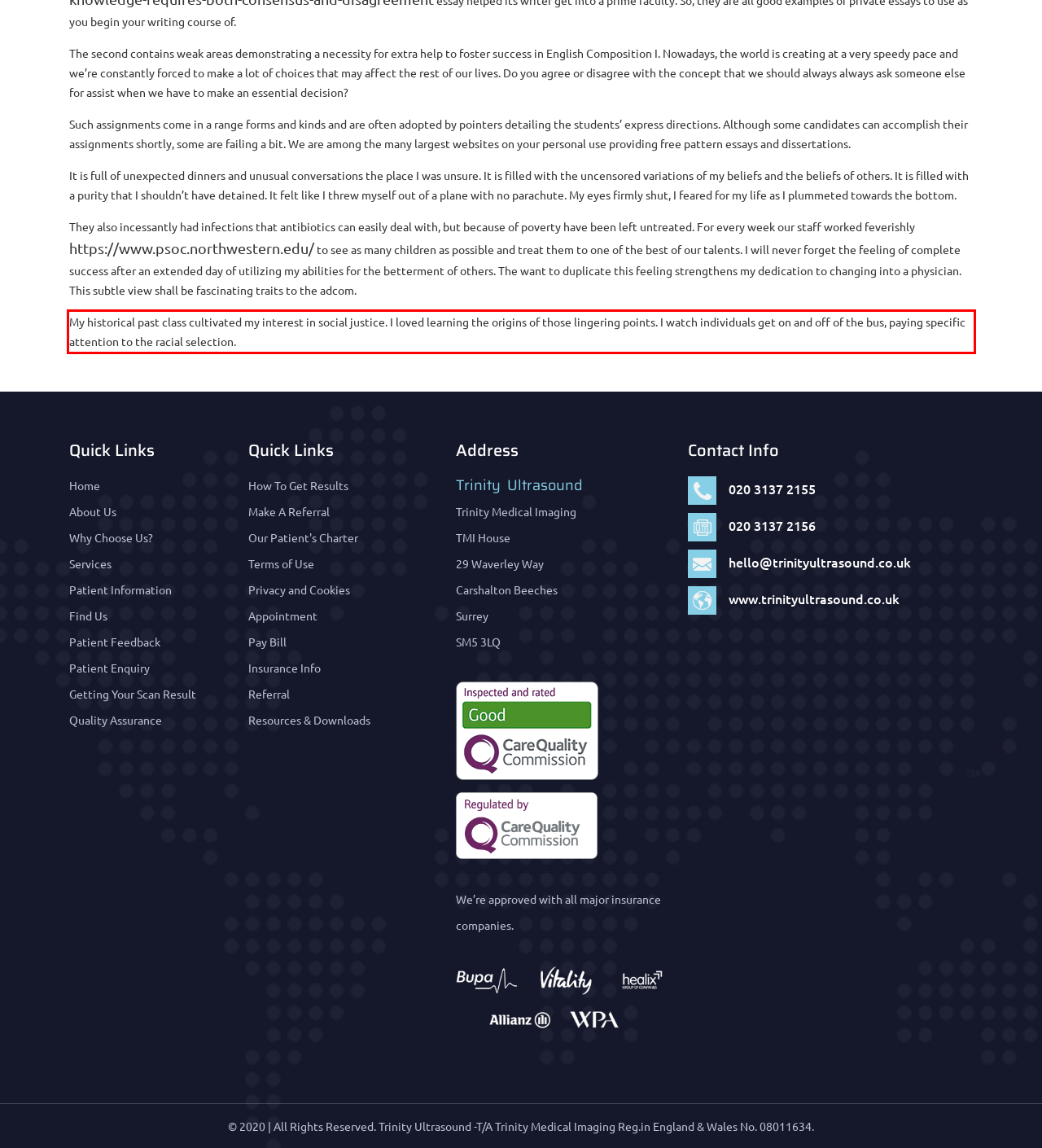Look at the provided screenshot of the webpage and perform OCR on the text within the red bounding box.

My historical past class cultivated my interest in social justice. I loved learning the origins of those lingering points. I watch individuals get on and off of the bus, paying specific attention to the racial selection.